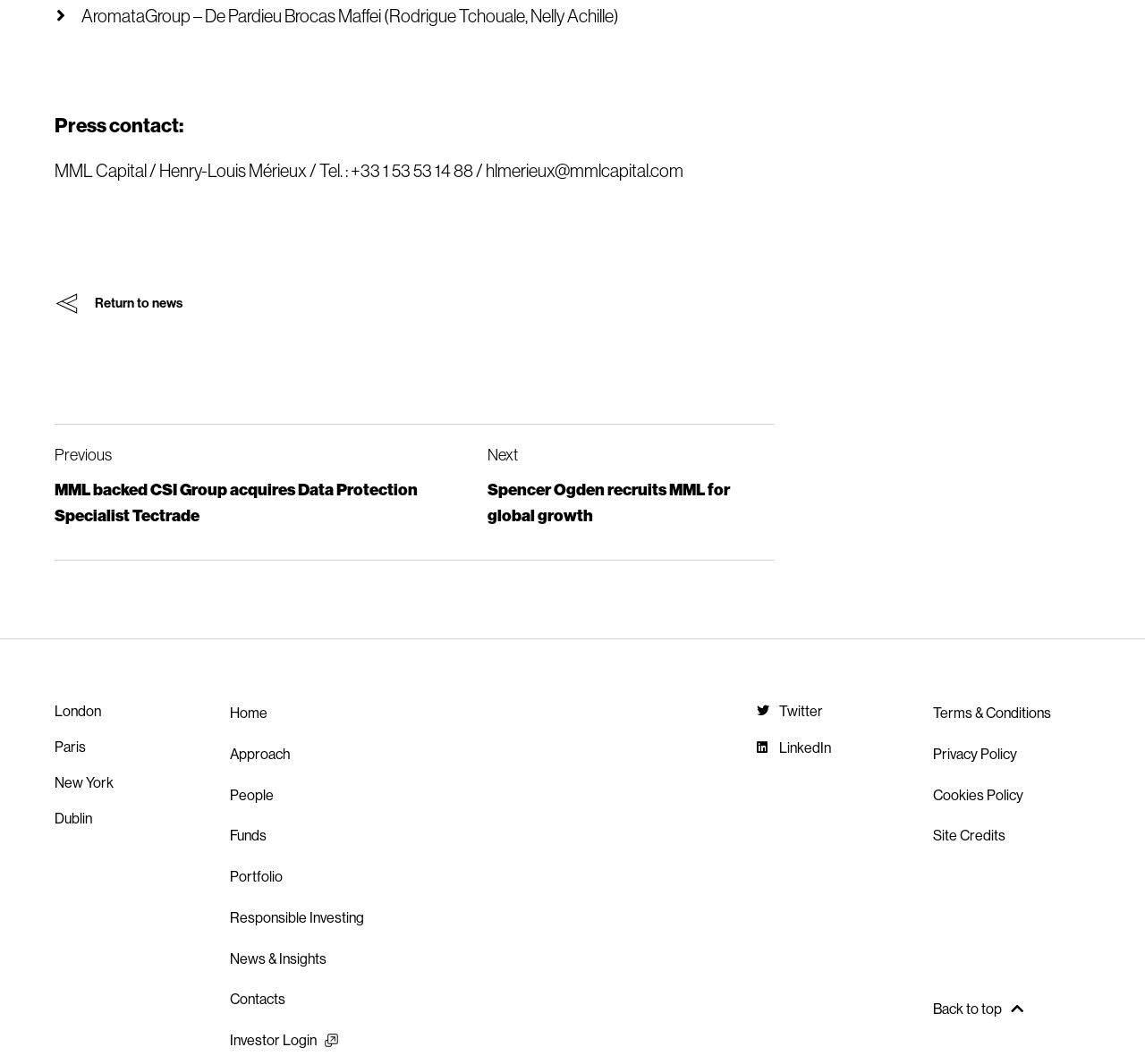Pinpoint the bounding box coordinates for the area that should be clicked to perform the following instruction: "Contact us".

[0.201, 0.929, 0.339, 0.951]